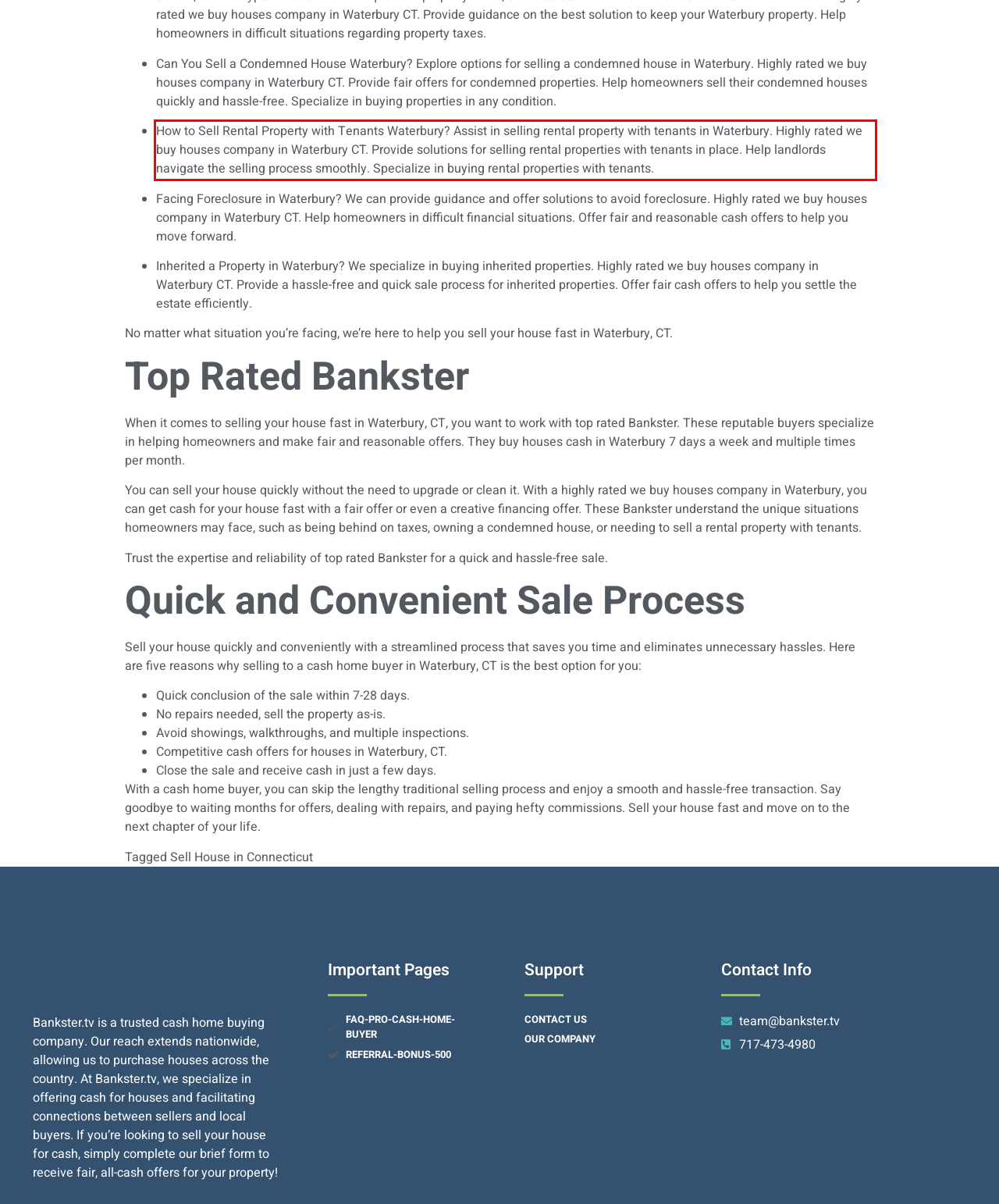You have a screenshot of a webpage with a red bounding box. Use OCR to generate the text contained within this red rectangle.

How to Sell Rental Property with Tenants Waterbury? Assist in selling rental property with tenants in Waterbury. Highly rated we buy houses company in Waterbury CT. Provide solutions for selling rental properties with tenants in place. Help landlords navigate the selling process smoothly. Specialize in buying rental properties with tenants.